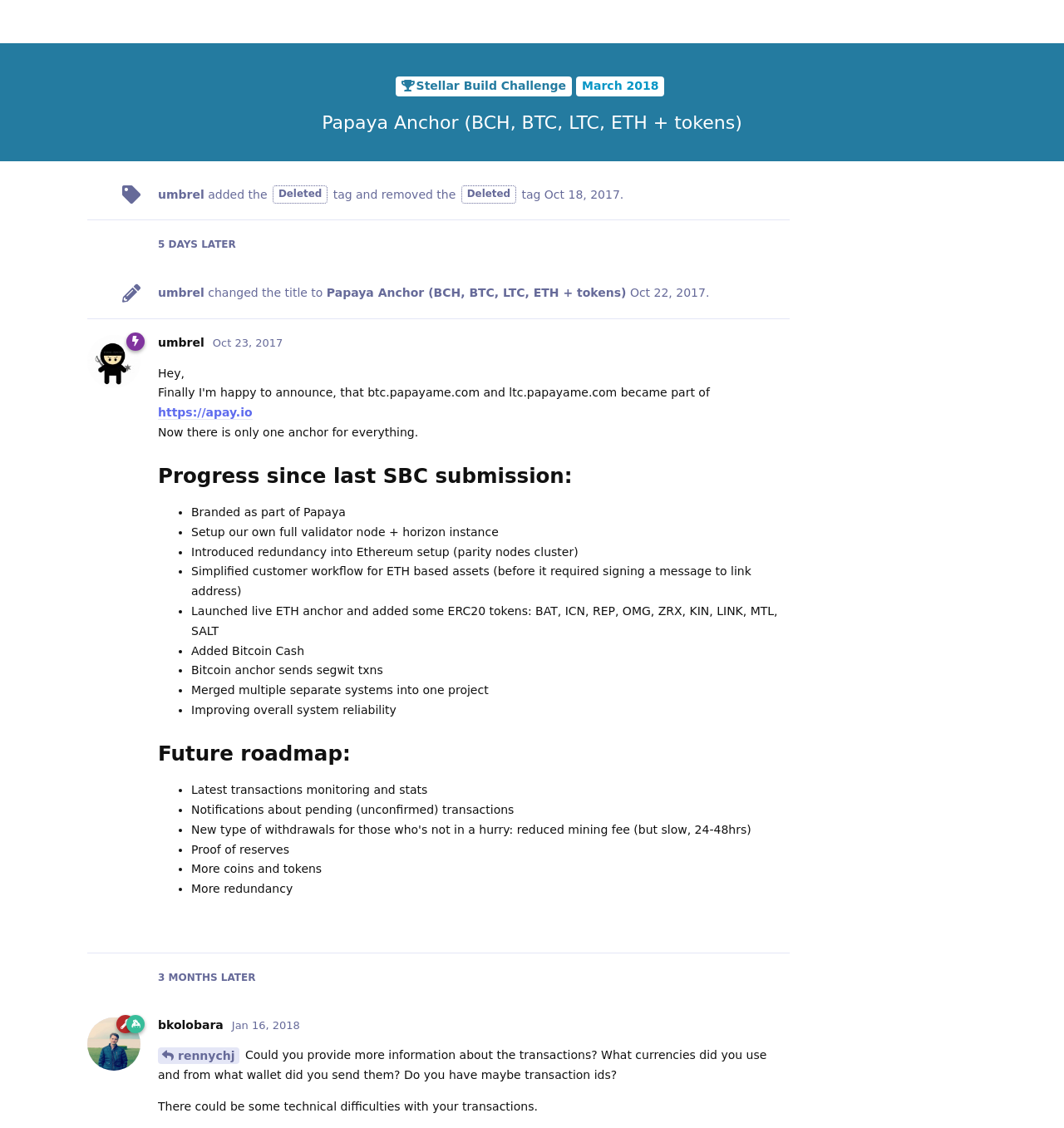Locate the bounding box coordinates of the element you need to click to accomplish the task described by this instruction: "Click the 'Reply' button".

[0.694, 0.005, 0.742, 0.032]